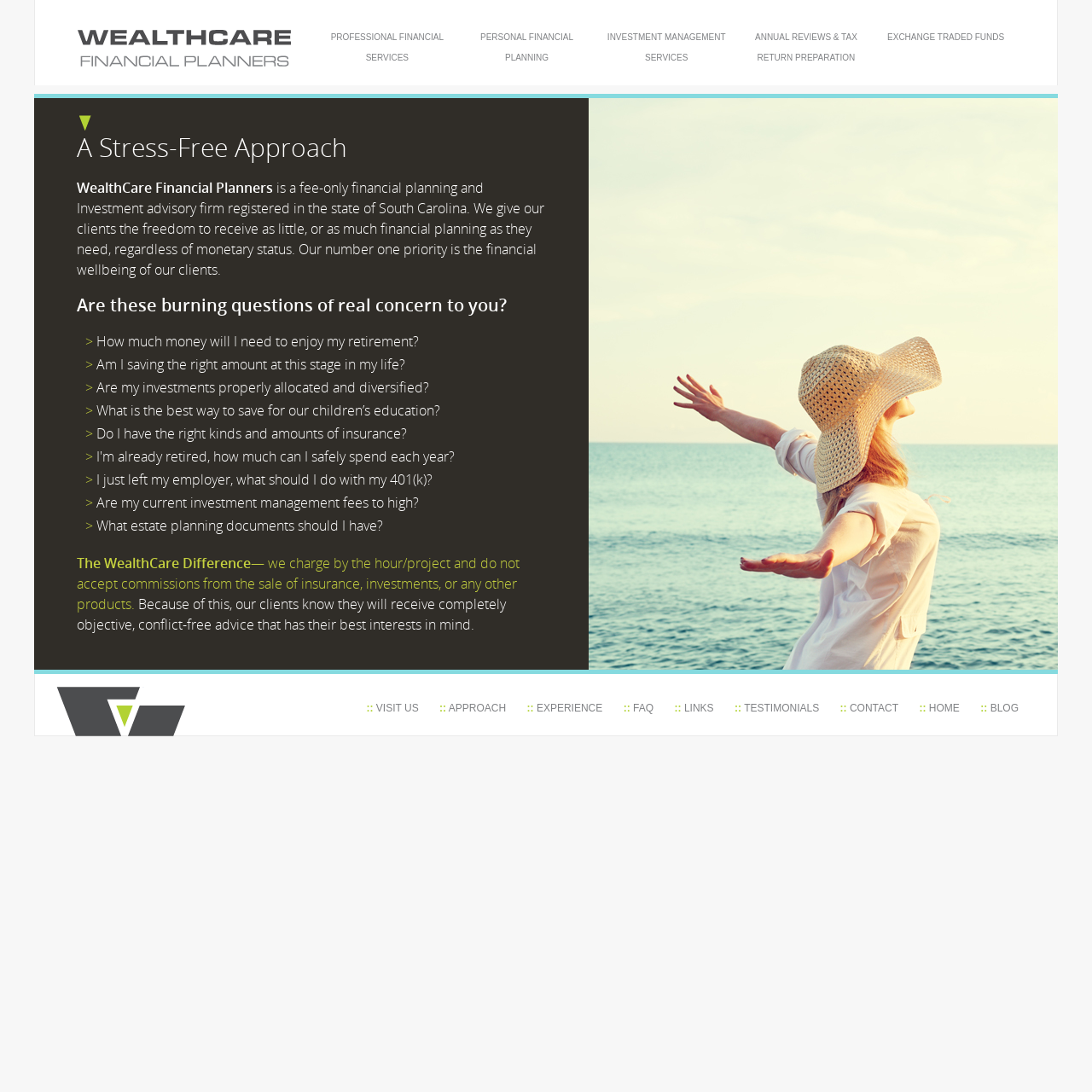Respond to the question below with a single word or phrase: What is the primary concern of WealthCare Financial Planners?

financial wellbeing of clients